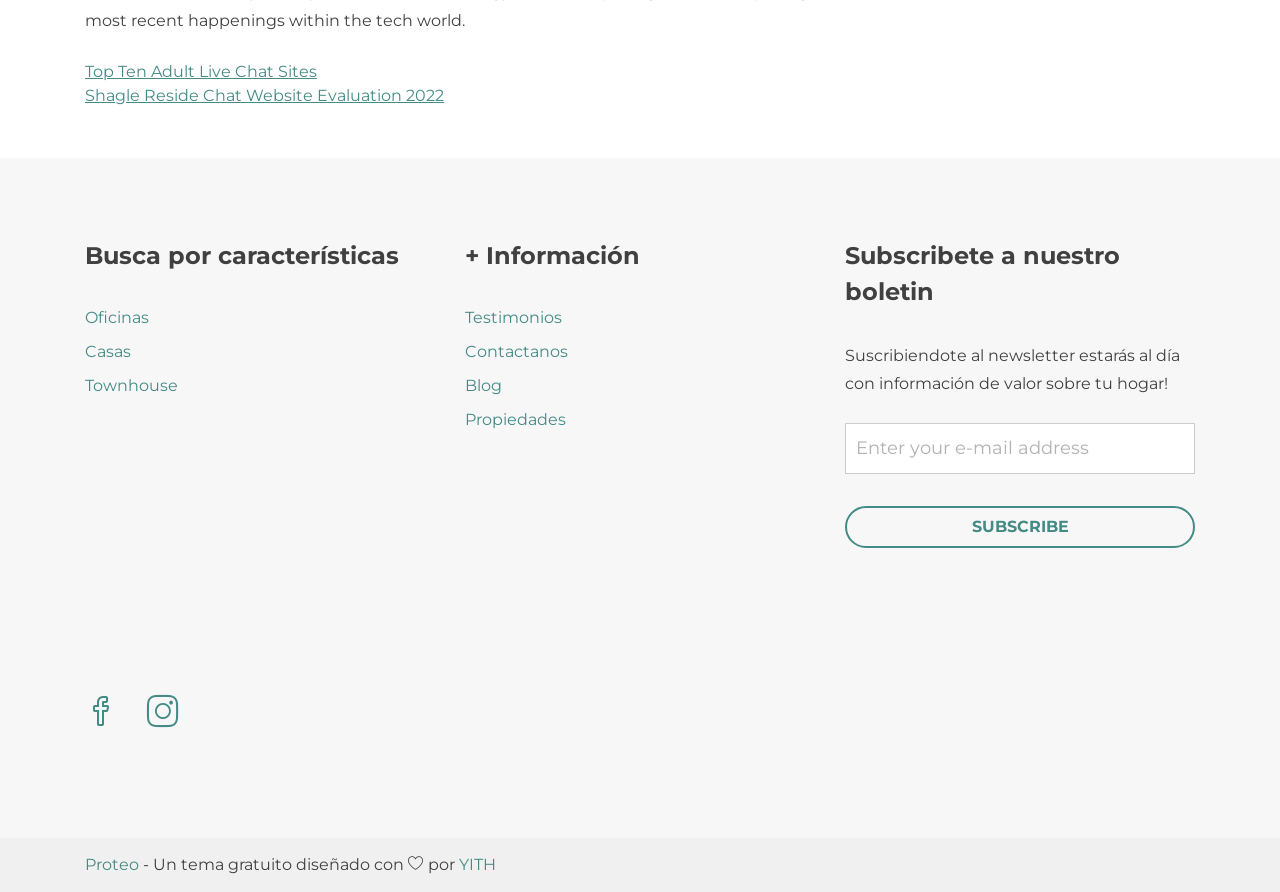Please determine the bounding box of the UI element that matches this description: title="Twitter". The coordinates should be given as (top-left x, top-left y, bottom-right x, bottom-right y), with all values between 0 and 1.

None